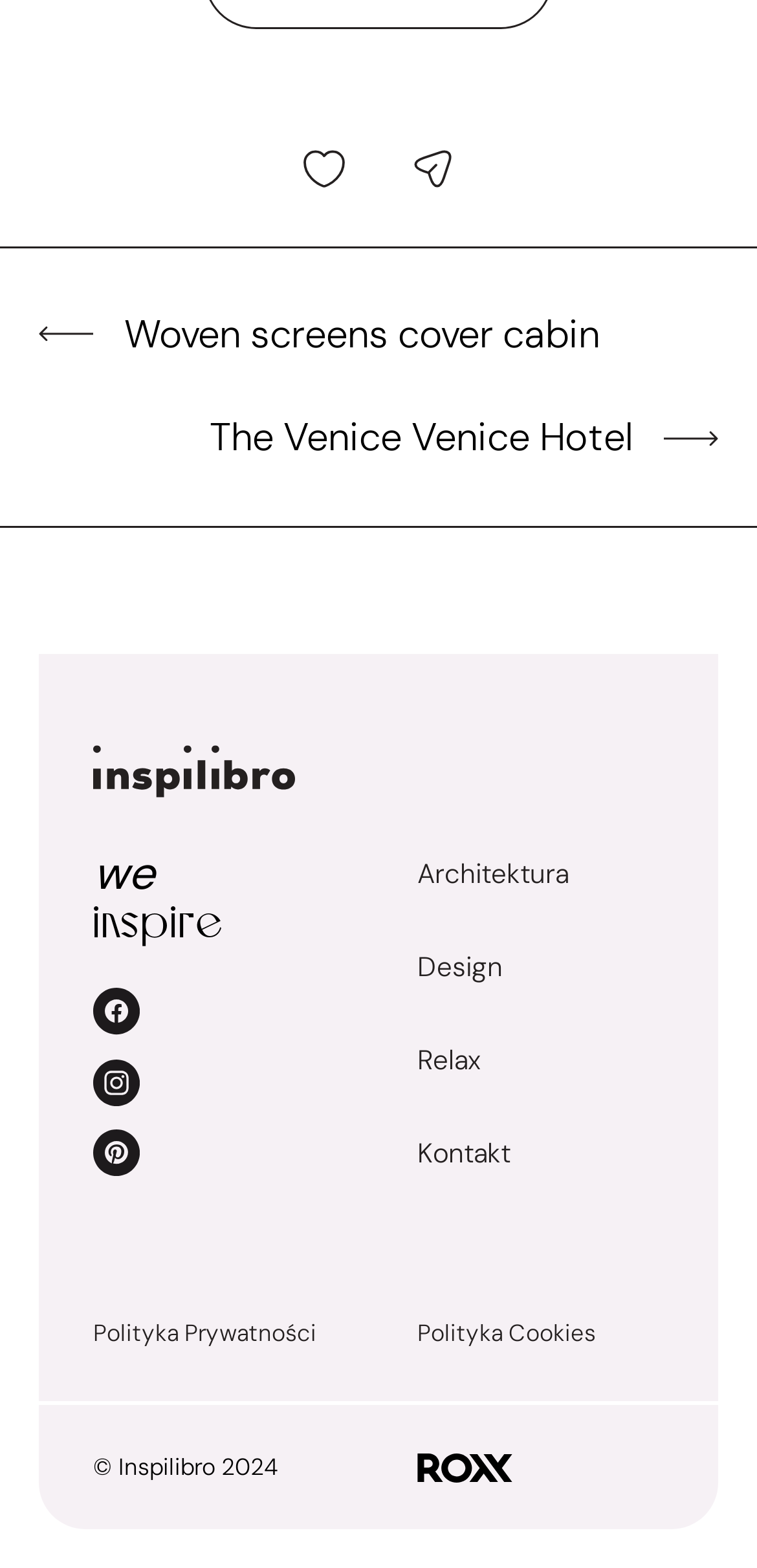How many buttons are there at the top?
Refer to the image and provide a concise answer in one word or phrase.

2